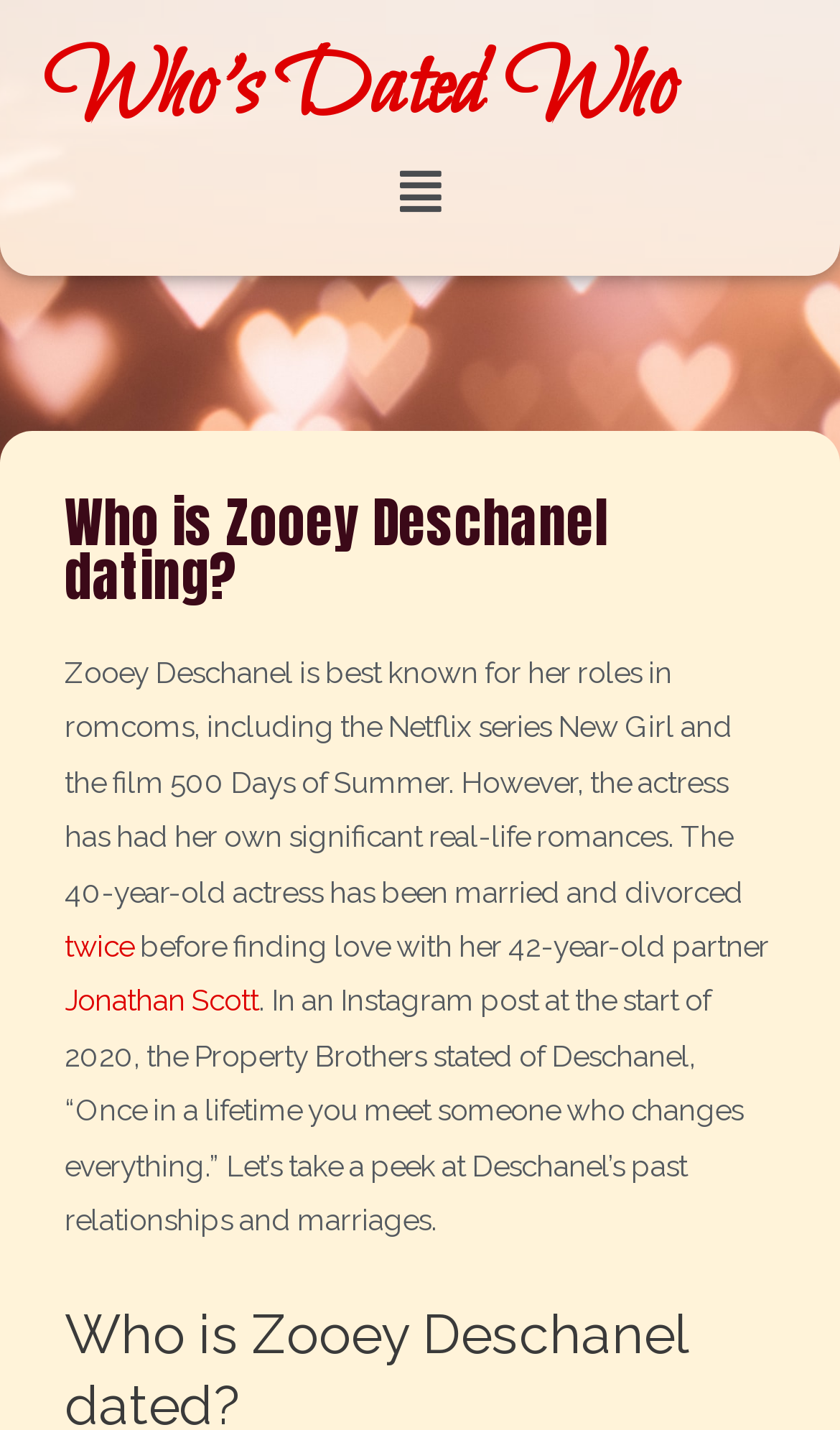Who is Zooey Deschanel's current partner?
Look at the image and respond with a one-word or short phrase answer.

Jonathan Scott